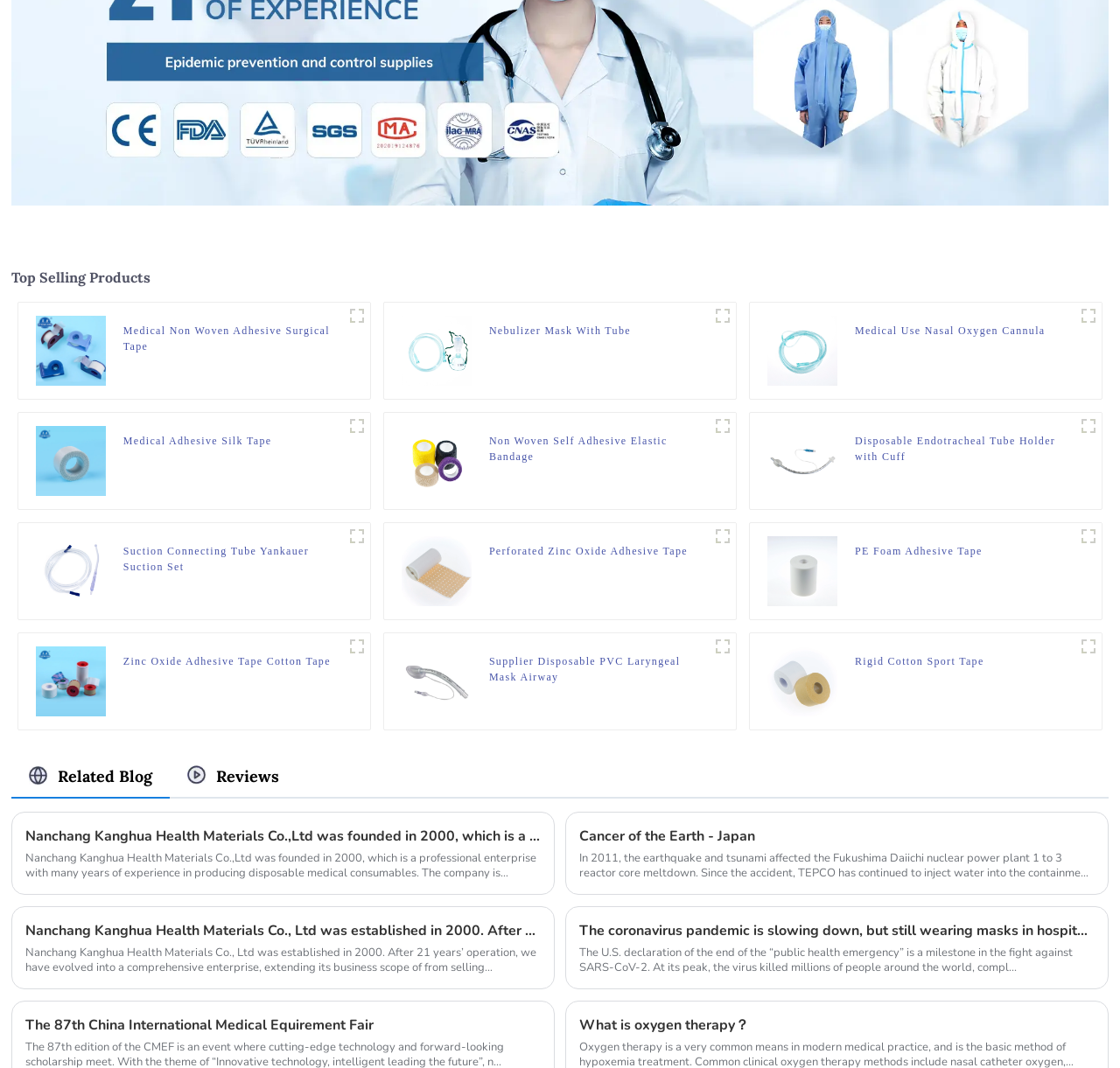Determine the bounding box coordinates of the clickable element necessary to fulfill the instruction: "Visit 'Veritatis Splendor'". Provide the coordinates as four float numbers within the 0 to 1 range, i.e., [left, top, right, bottom].

None